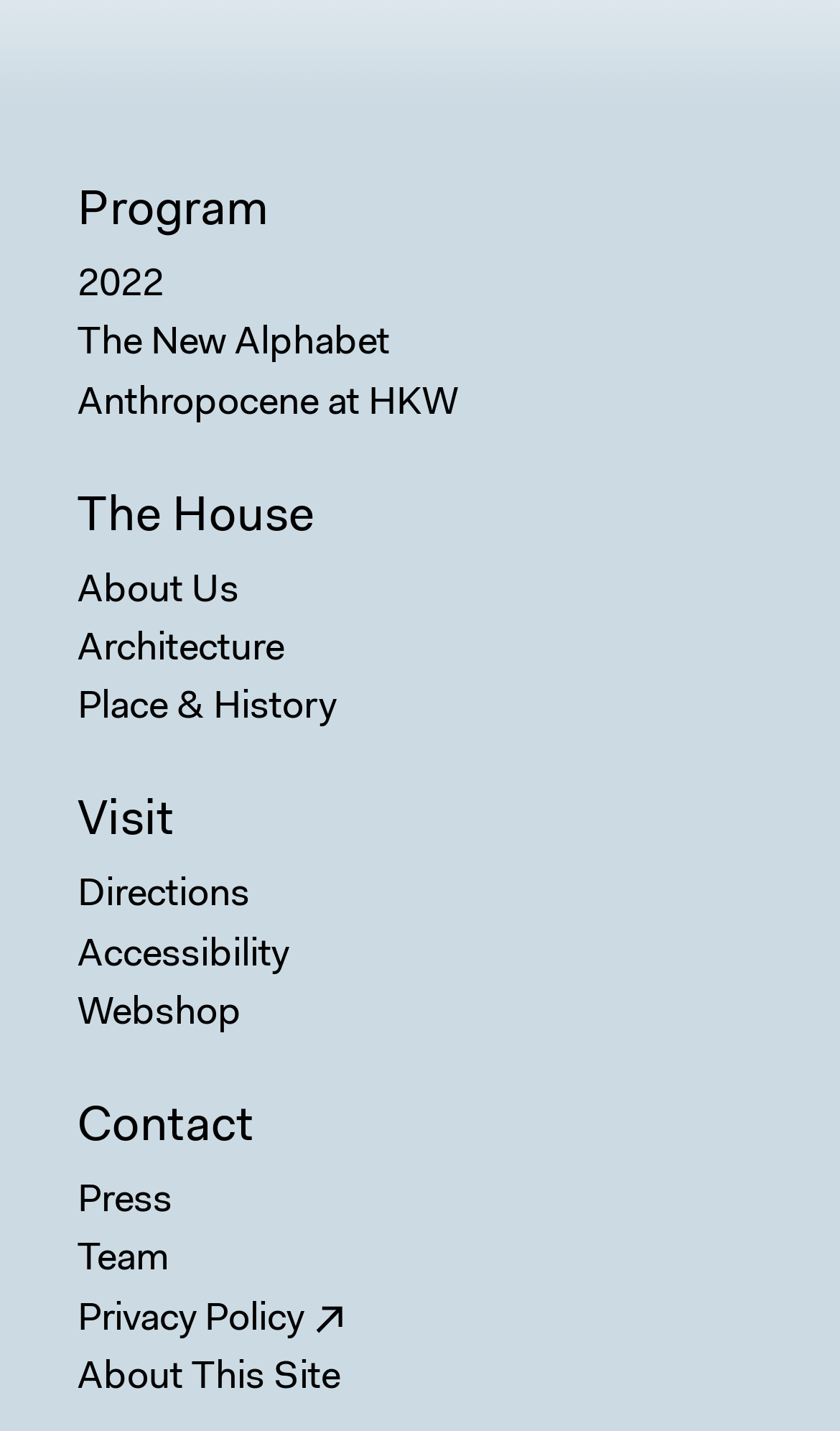Identify the bounding box coordinates of the clickable region necessary to fulfill the following instruction: "Contact the team". The bounding box coordinates should be four float numbers between 0 and 1, i.e., [left, top, right, bottom].

[0.092, 0.771, 0.303, 0.805]